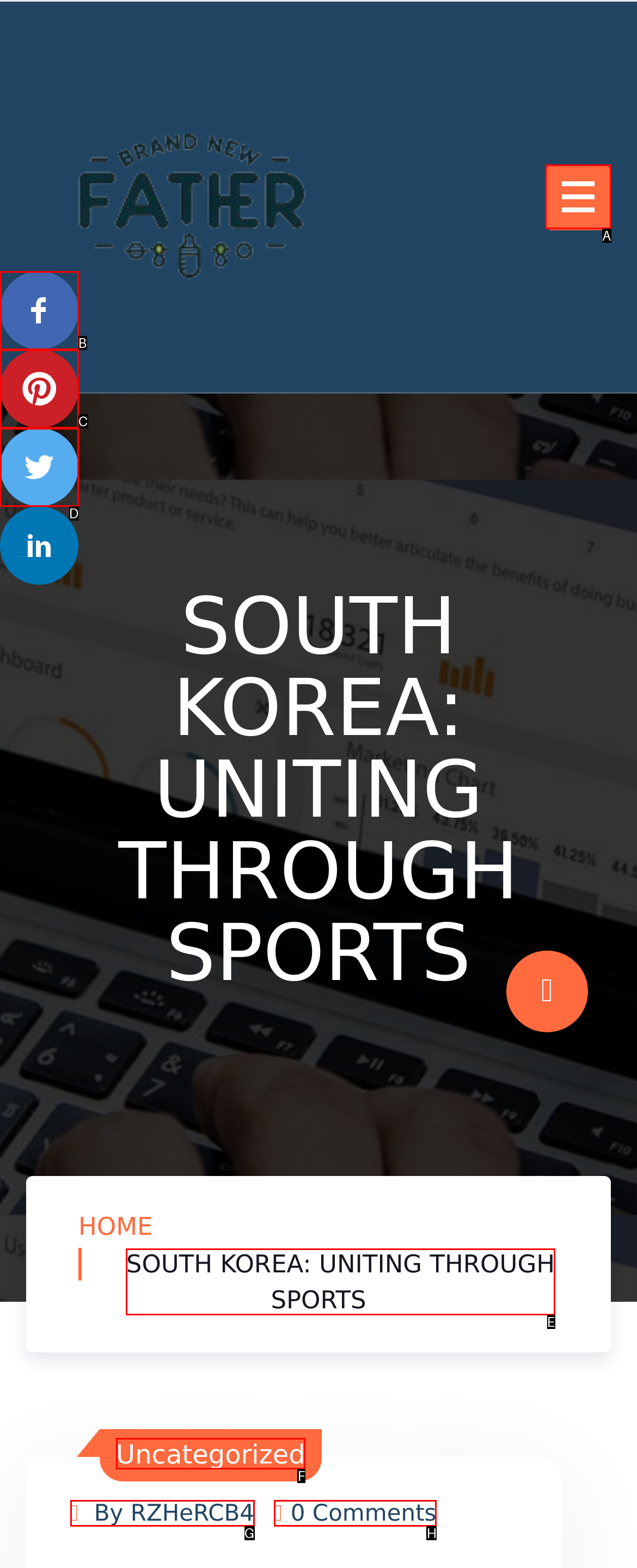Determine the right option to click to perform this task: Open the 'Menu Collapsed' button
Answer with the correct letter from the given choices directly.

A